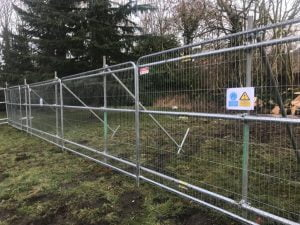Identify and describe all the elements present in the image.

The image features a section of protective fencing designed to safeguard trees during construction or landscaping activities. This fencing is made of sturdy, galvanized metal and is constructed with several vertical and horizontal supports, creating a secure barrier. It is secured with cross-bracing to enhance stability and safety. Visible signs are posted on the fence, indicating caution and tree preservation measures. The background includes a patchy grassy area, hinting at an active construction or landscaping site, with trees visible at the edge of the perimeter. This setup reflects the commitment to maintaining tree health and adhering to arboricultural standards, which is crucial in planning applications related to environmental impact.